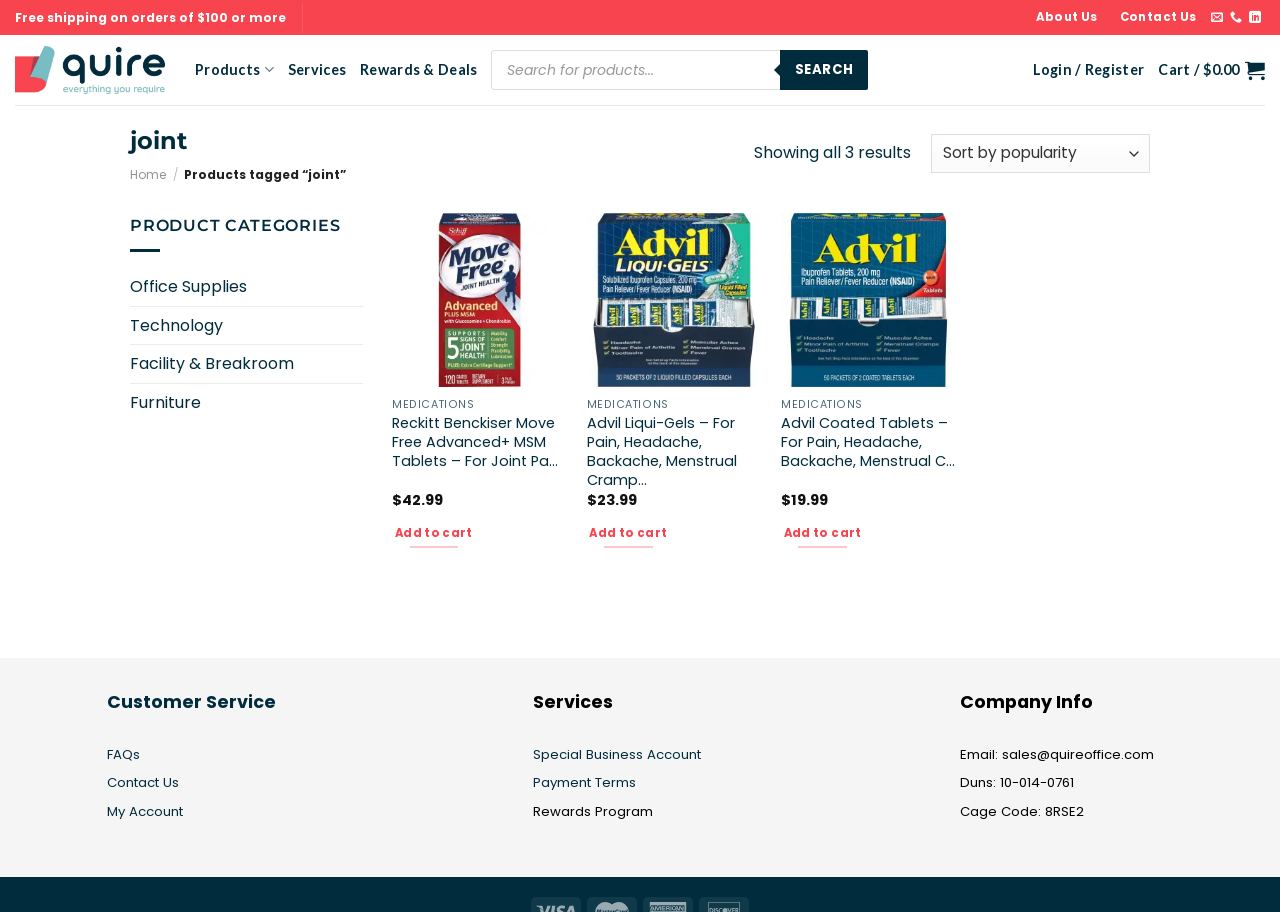What is the purpose of the 'QUICK VIEW' button?
Refer to the image and offer an in-depth and detailed answer to the question.

The 'QUICK VIEW' button is likely used to quickly view the details of a product without leaving the current page, as it is displayed next to each product listing.